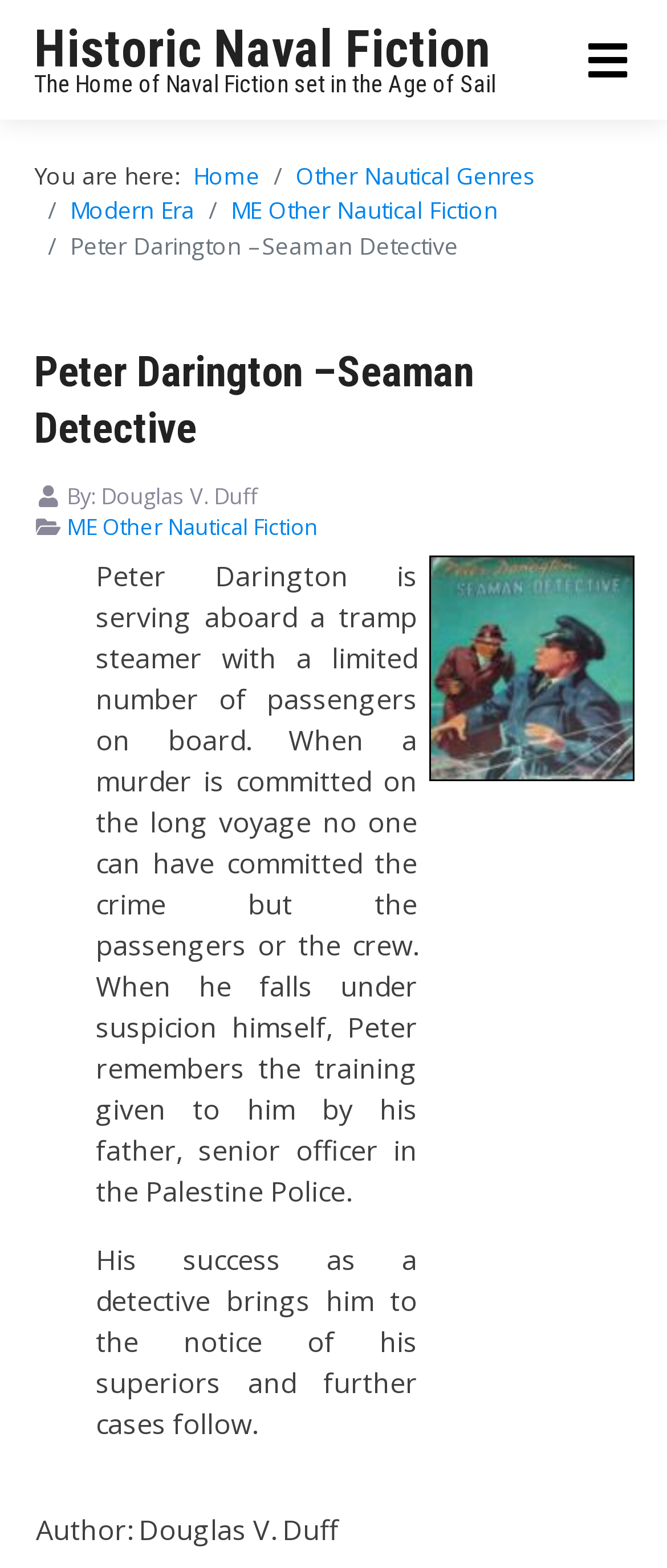Please provide the main heading of the webpage content.

Peter Darington –Seaman Detective